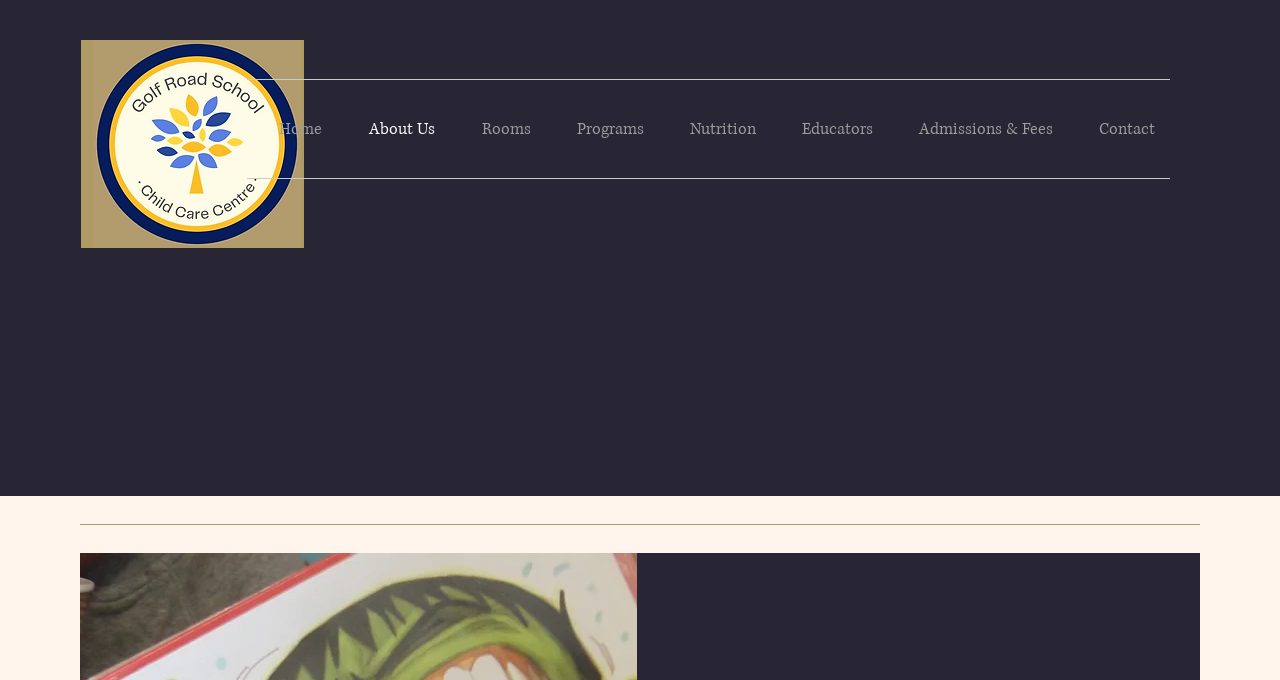Determine the bounding box for the described UI element: "About Us".

[0.263, 0.118, 0.352, 0.262]